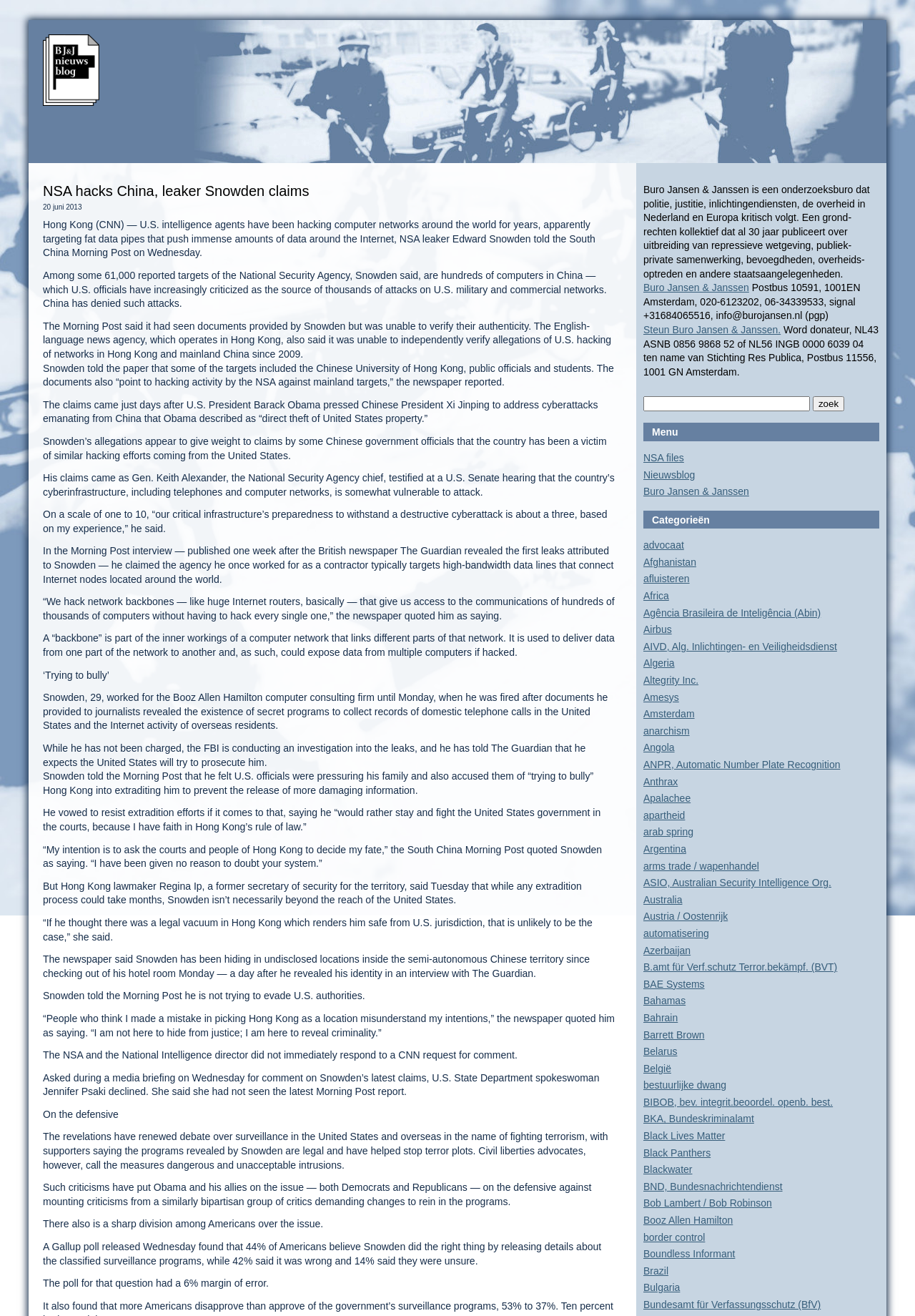Please determine the bounding box coordinates of the area that needs to be clicked to complete this task: 'Follow the 'NSA files' link'. The coordinates must be four float numbers between 0 and 1, formatted as [left, top, right, bottom].

[0.703, 0.343, 0.748, 0.352]